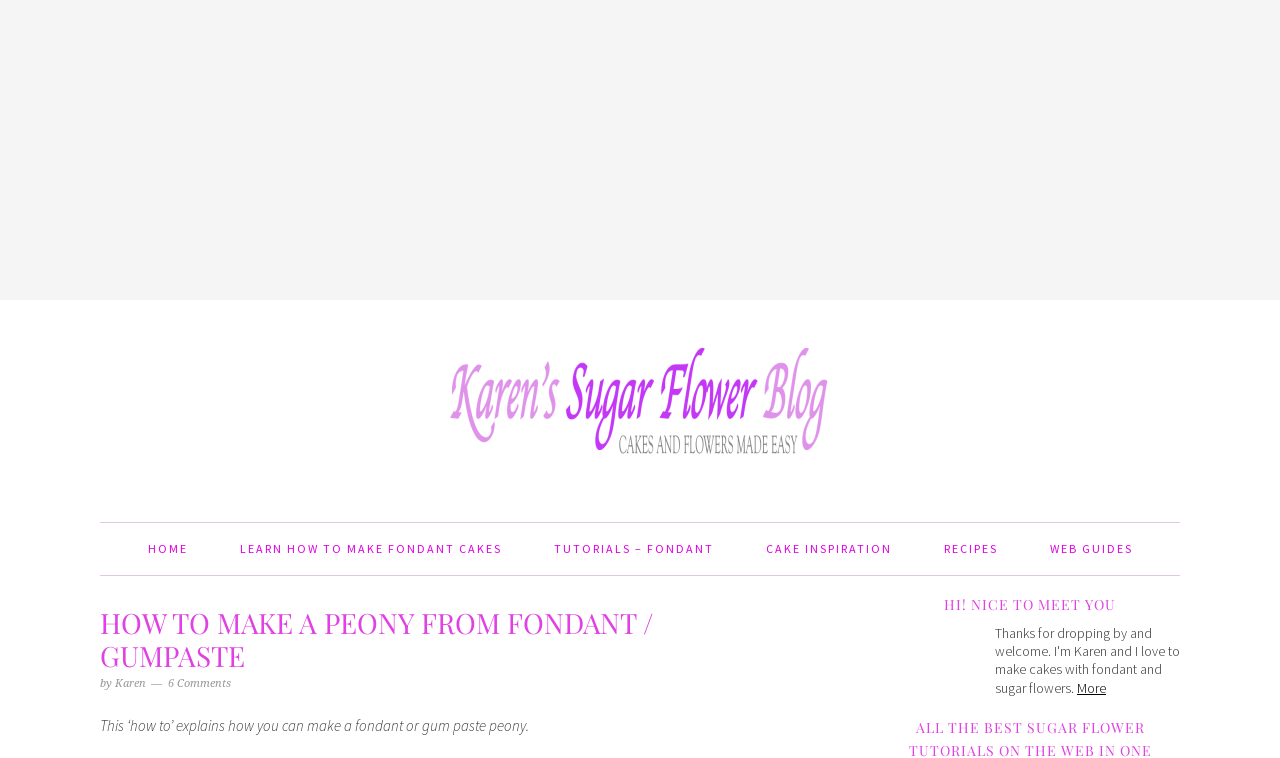Highlight the bounding box coordinates of the element you need to click to perform the following instruction: "Go to the 'Home' page."

None